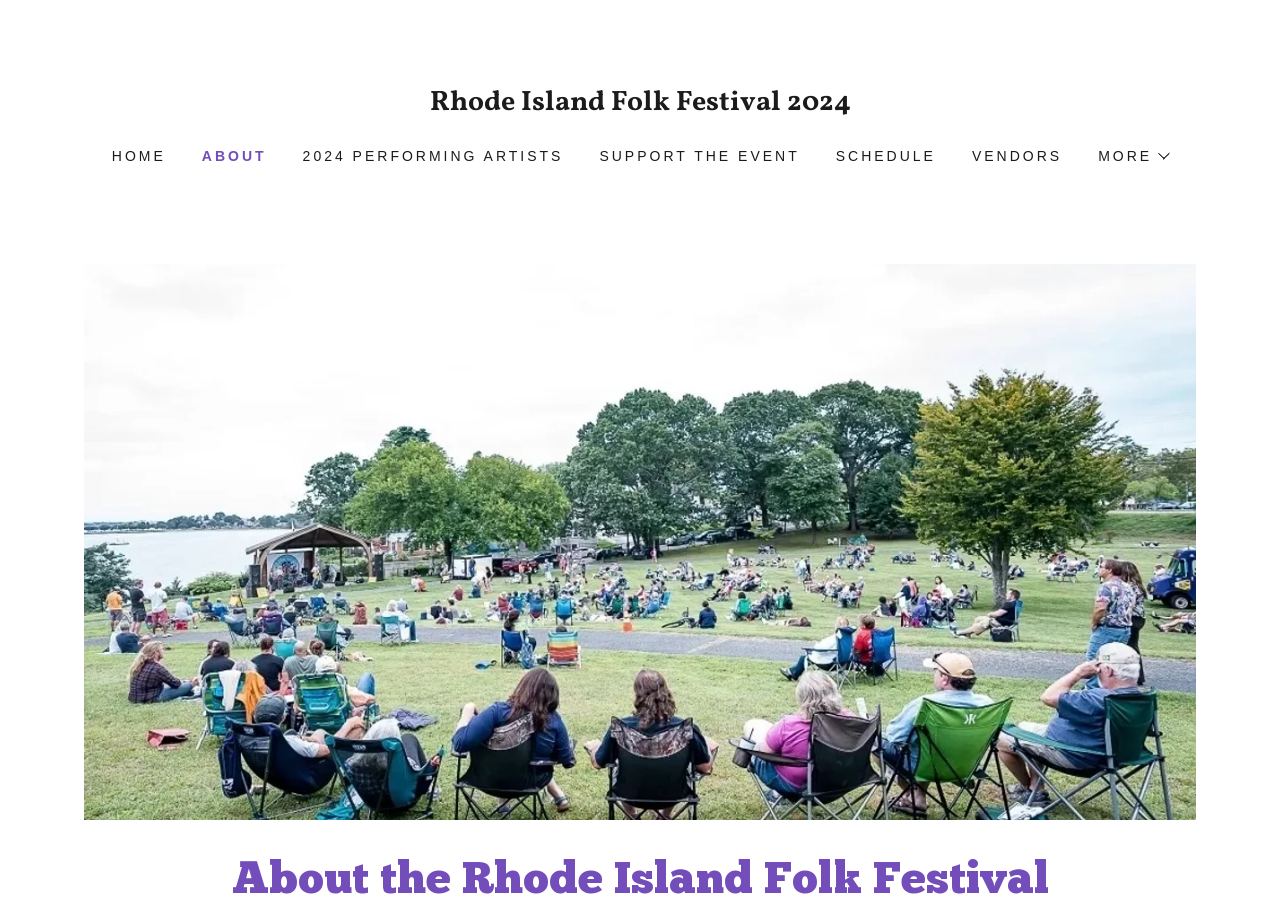Please find the bounding box coordinates (top-left x, top-left y, bottom-right x, bottom-right y) in the screenshot for the UI element described as follows: 2024 Performing Artists

[0.229, 0.151, 0.445, 0.191]